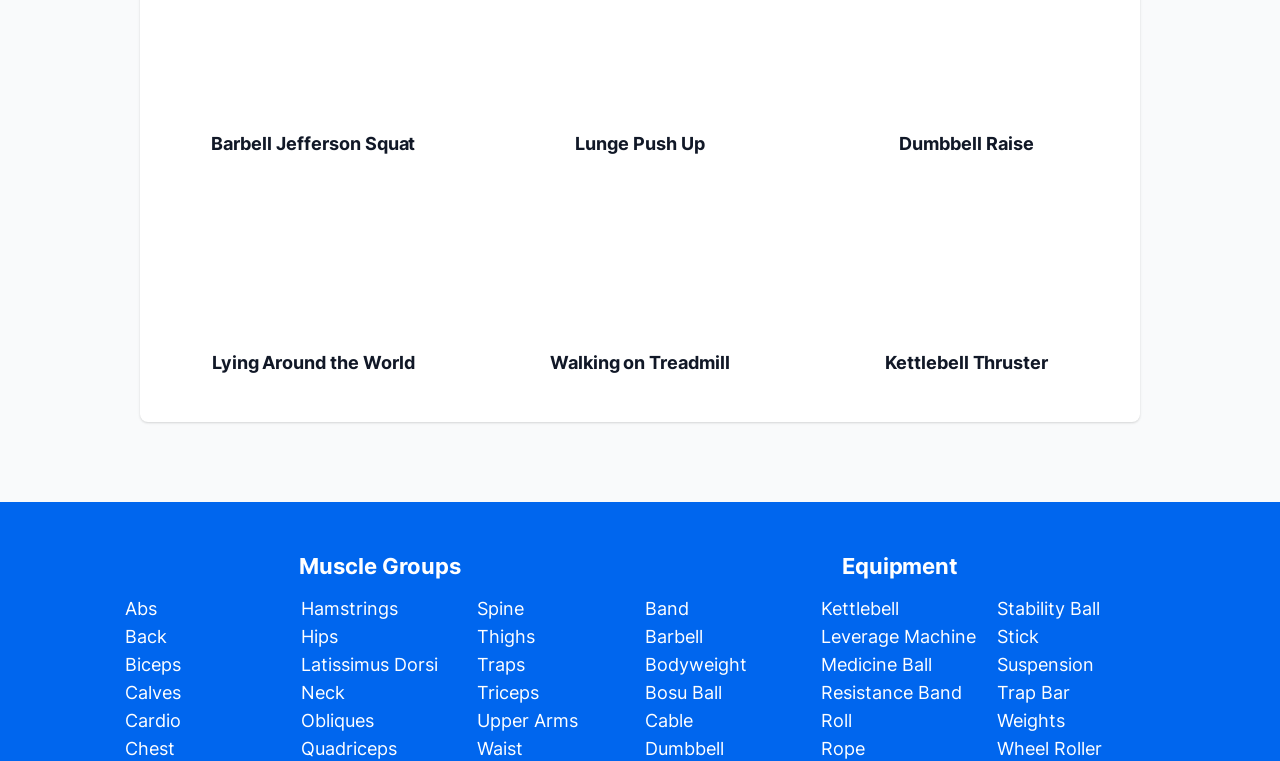Please identify the bounding box coordinates of the region to click in order to complete the task: "Select Abs muscle group". The coordinates must be four float numbers between 0 and 1, specified as [left, top, right, bottom].

[0.098, 0.786, 0.123, 0.813]